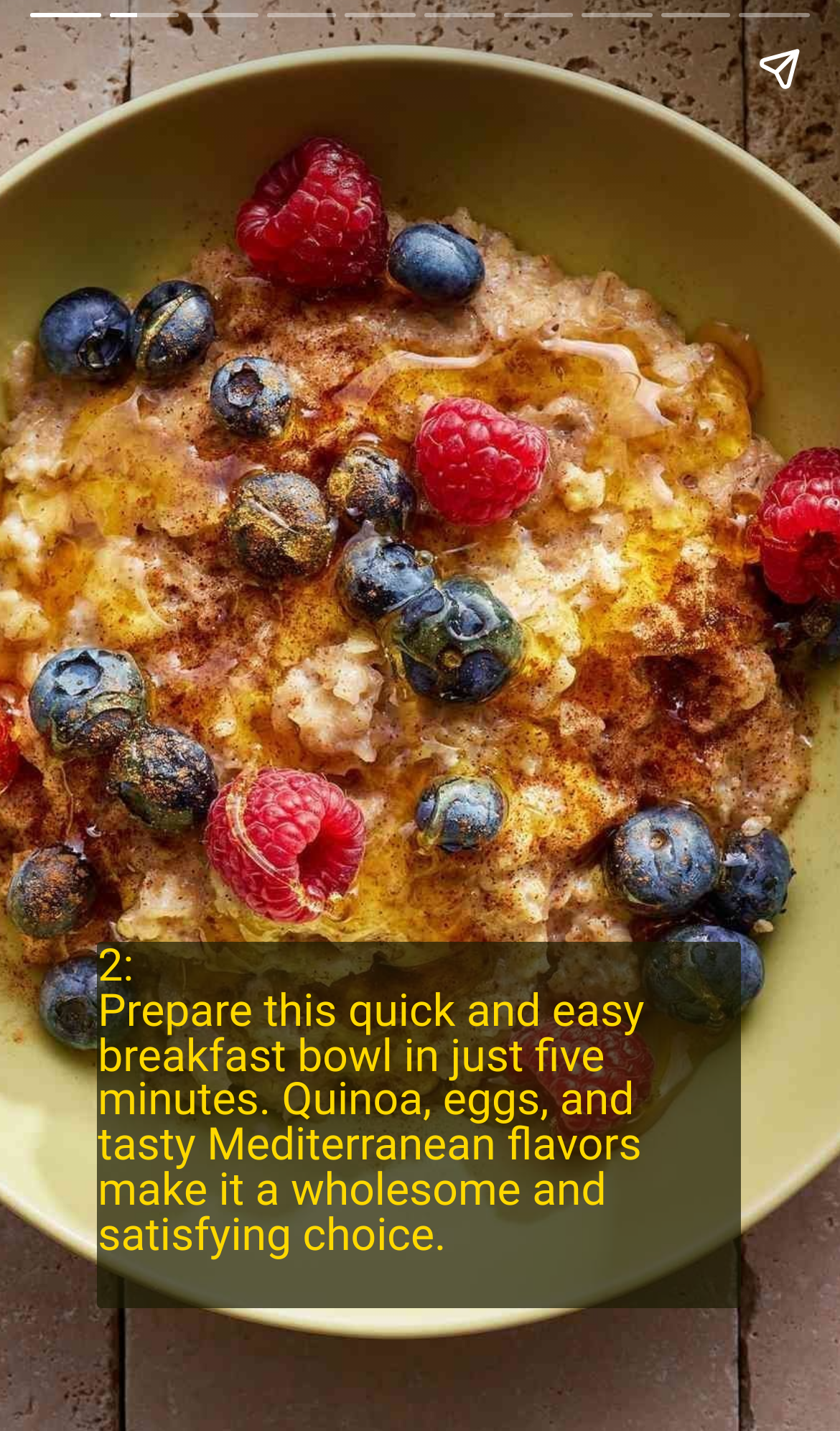What type of flavors are used in the breakfast bowl?
Look at the image and respond with a one-word or short phrase answer.

Mediterranean